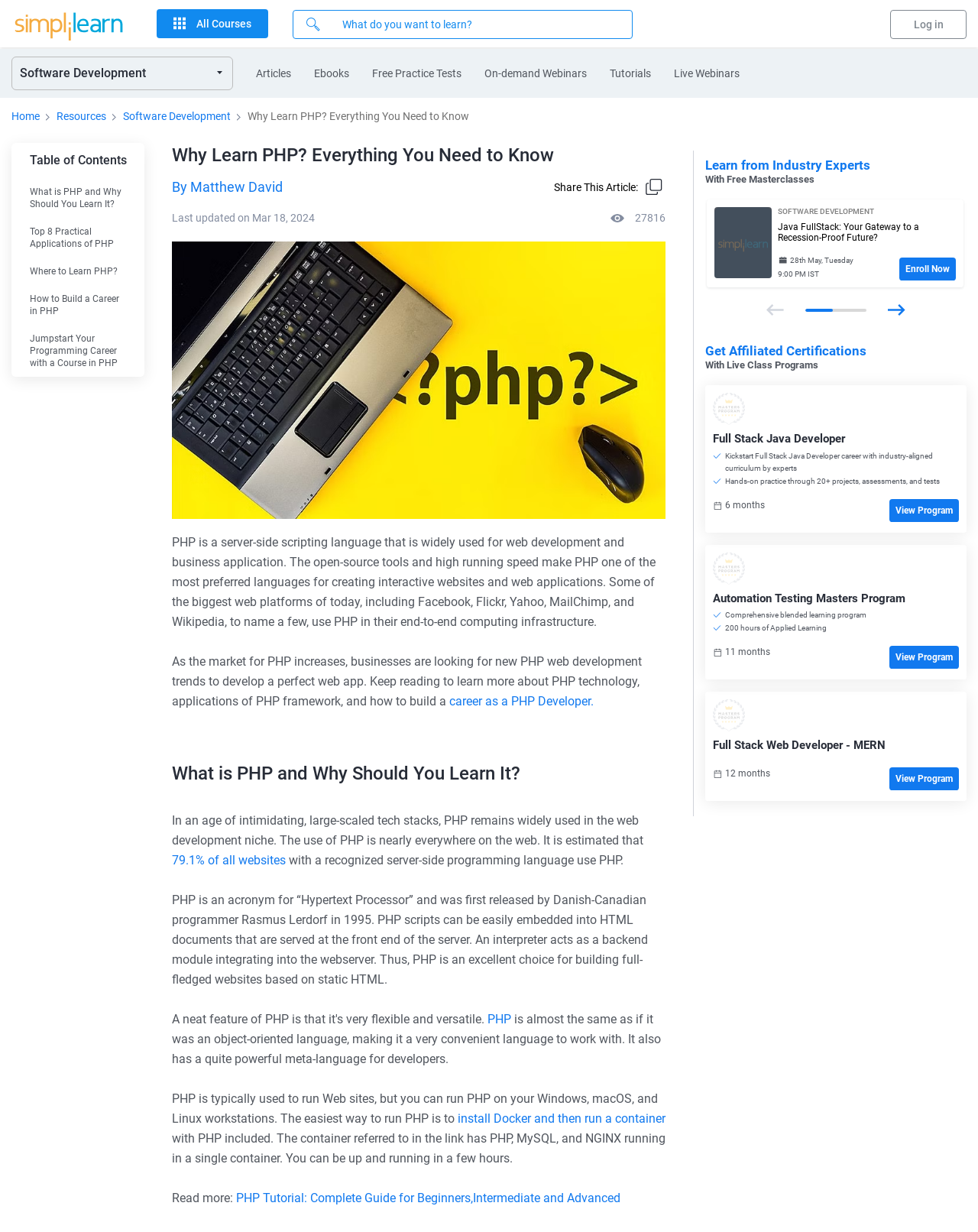Identify the coordinates of the bounding box for the element that must be clicked to accomplish the instruction: "Search for a course".

[0.299, 0.008, 0.647, 0.032]